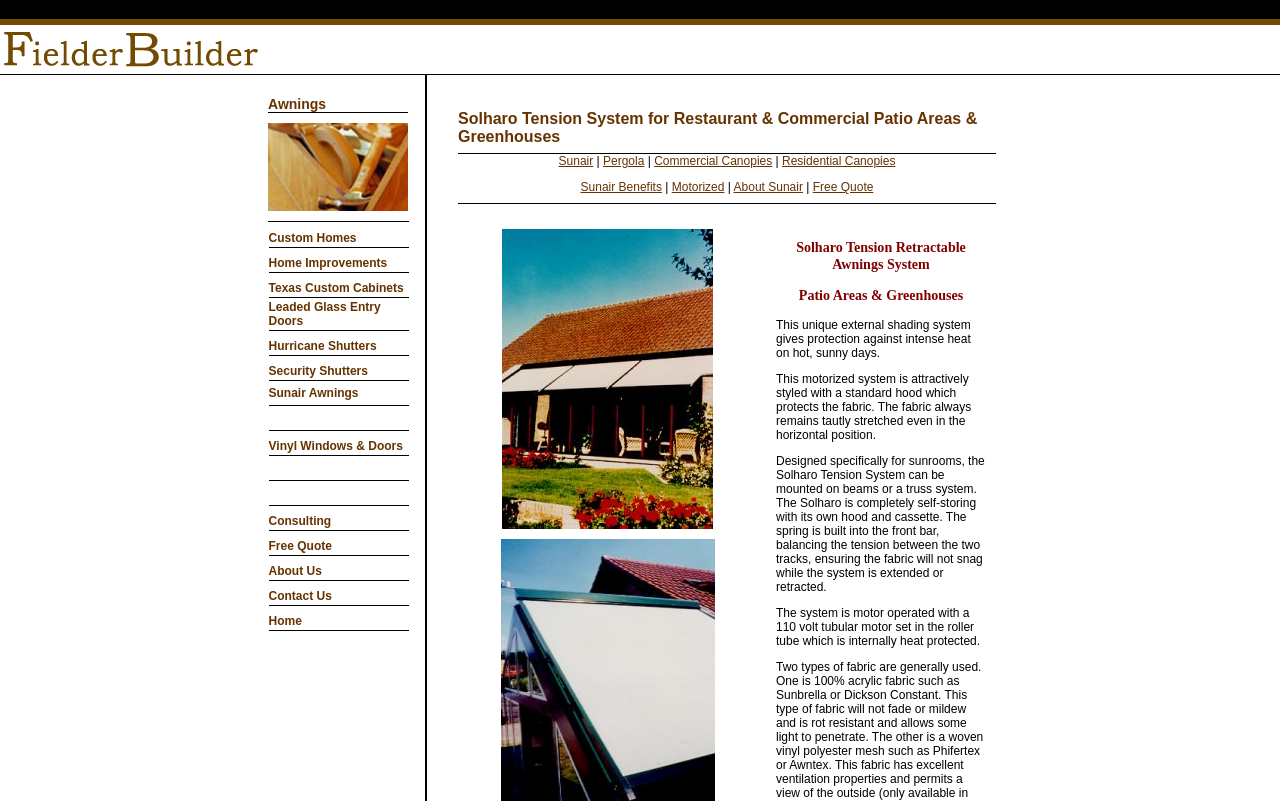Given the element description, predict the bounding box coordinates in the format (top-left x, top-left y, bottom-right x, bottom-right y), using floating point numbers between 0 and 1: Free Quote

[0.635, 0.225, 0.682, 0.242]